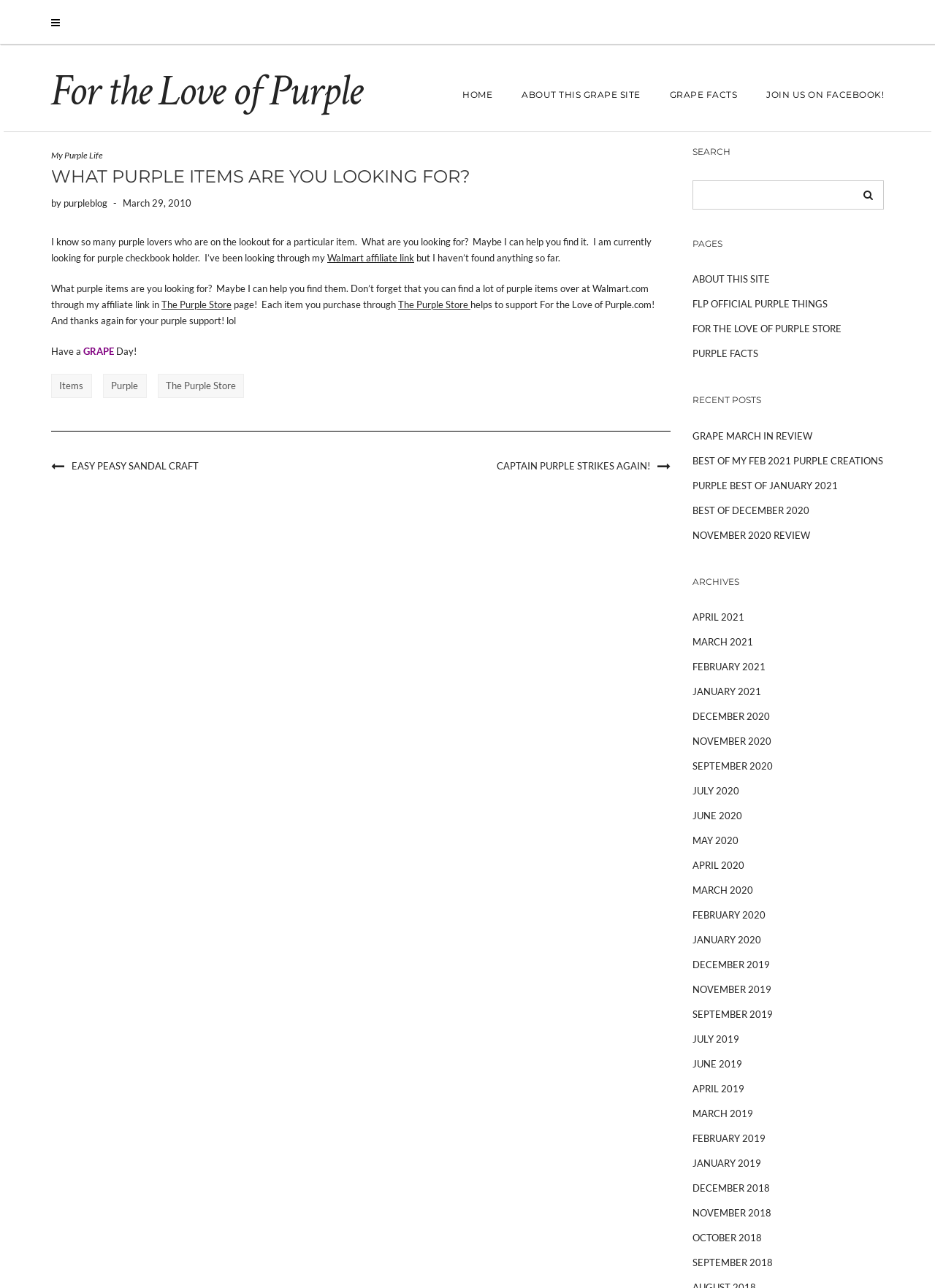Identify the coordinates of the bounding box for the element described below: "The Purple Store". Return the coordinates as four float numbers between 0 and 1: [left, top, right, bottom].

[0.173, 0.232, 0.248, 0.241]